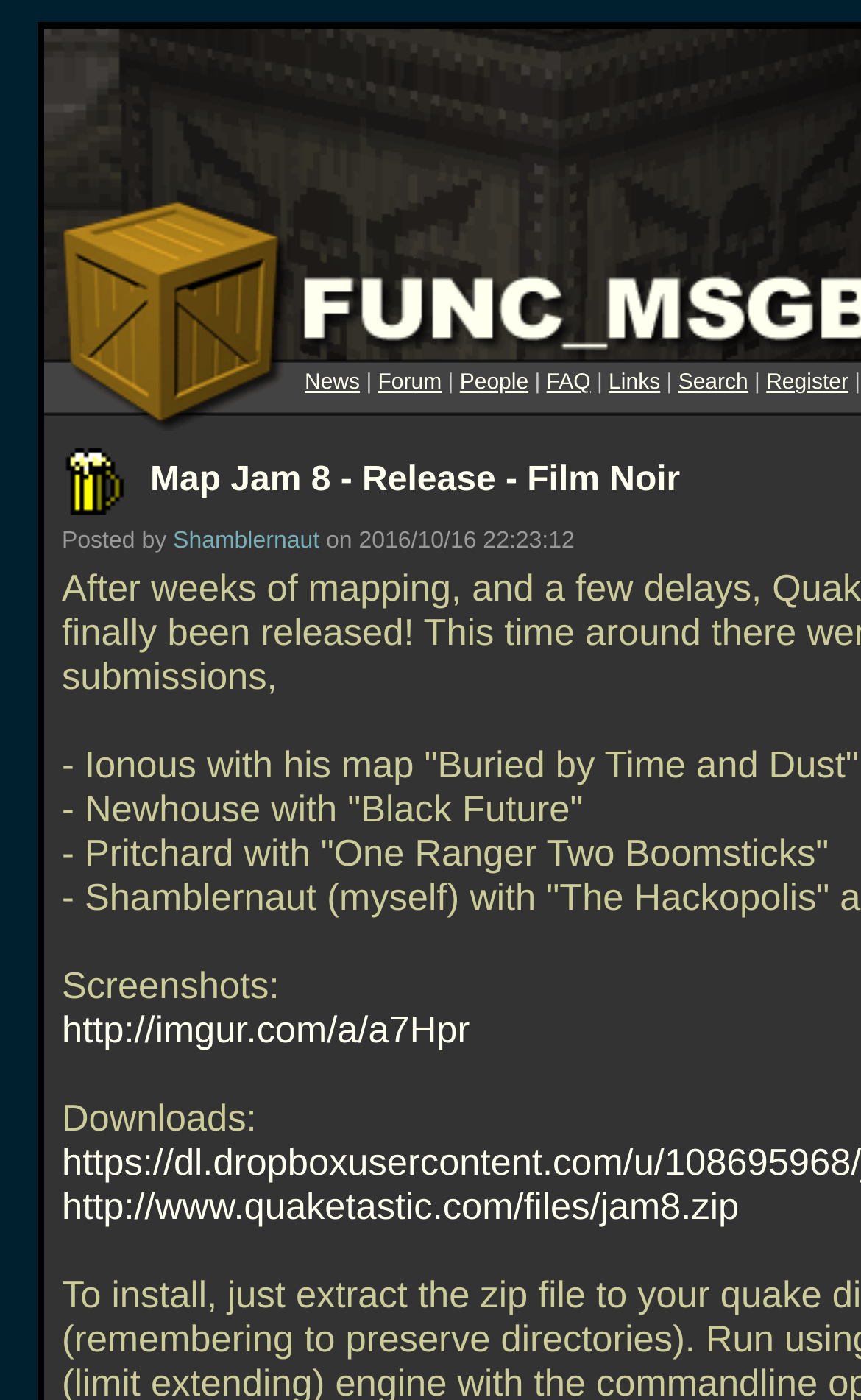Use a single word or phrase to answer the question: What is the text of the second StaticText element?

|